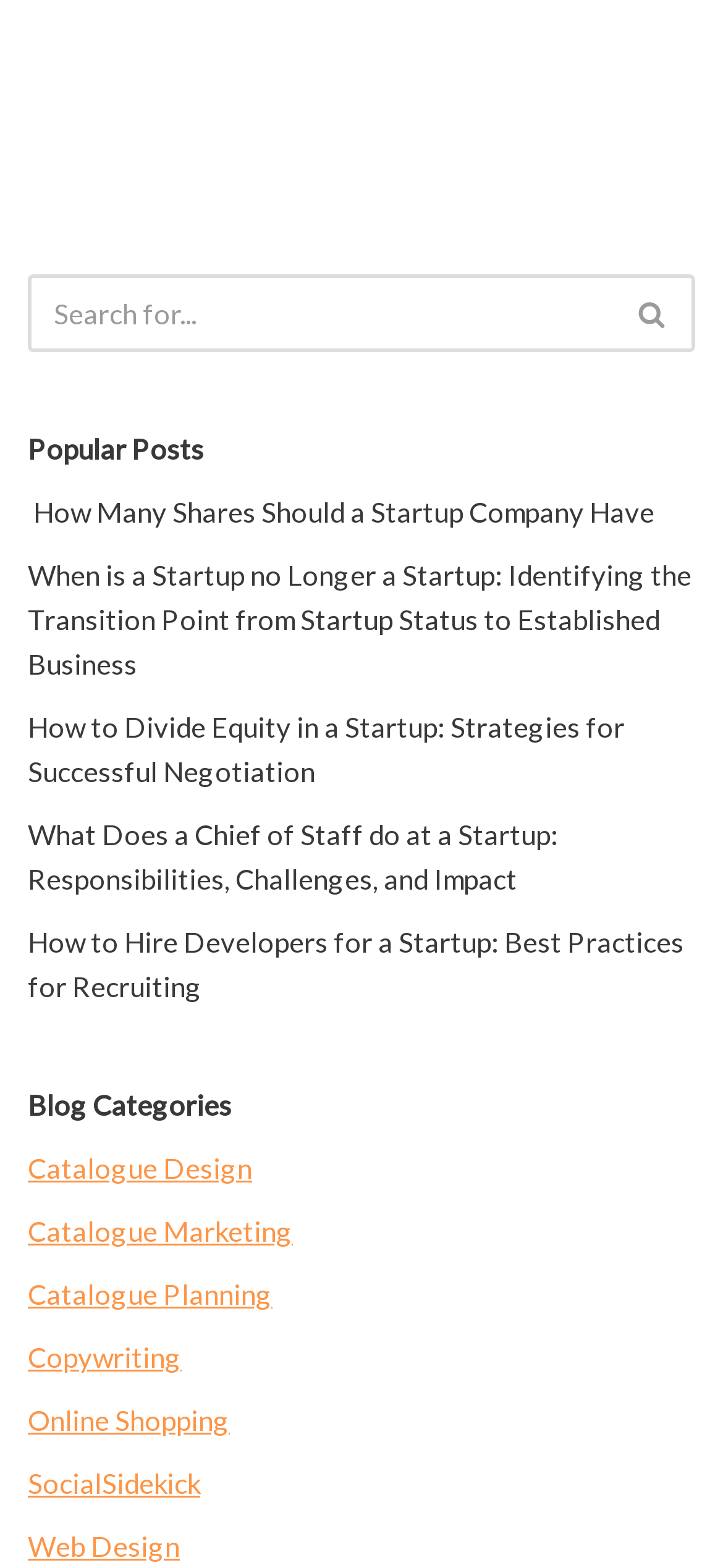Based on the description "SocialSidekick", find the bounding box of the specified UI element.

[0.038, 0.935, 0.277, 0.956]